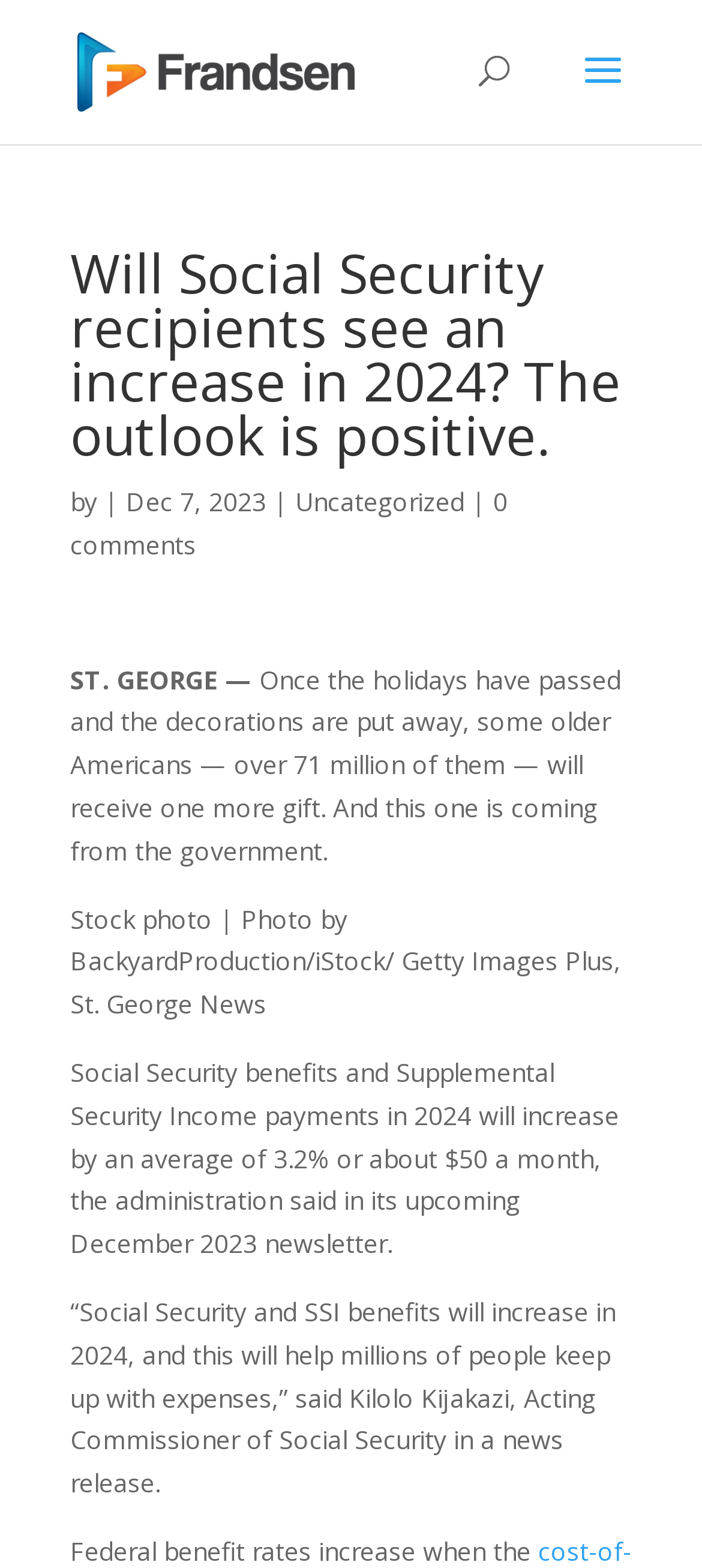Locate and extract the headline of this webpage.

Will Social Security recipients see an increase in 2024? The outlook is positive.